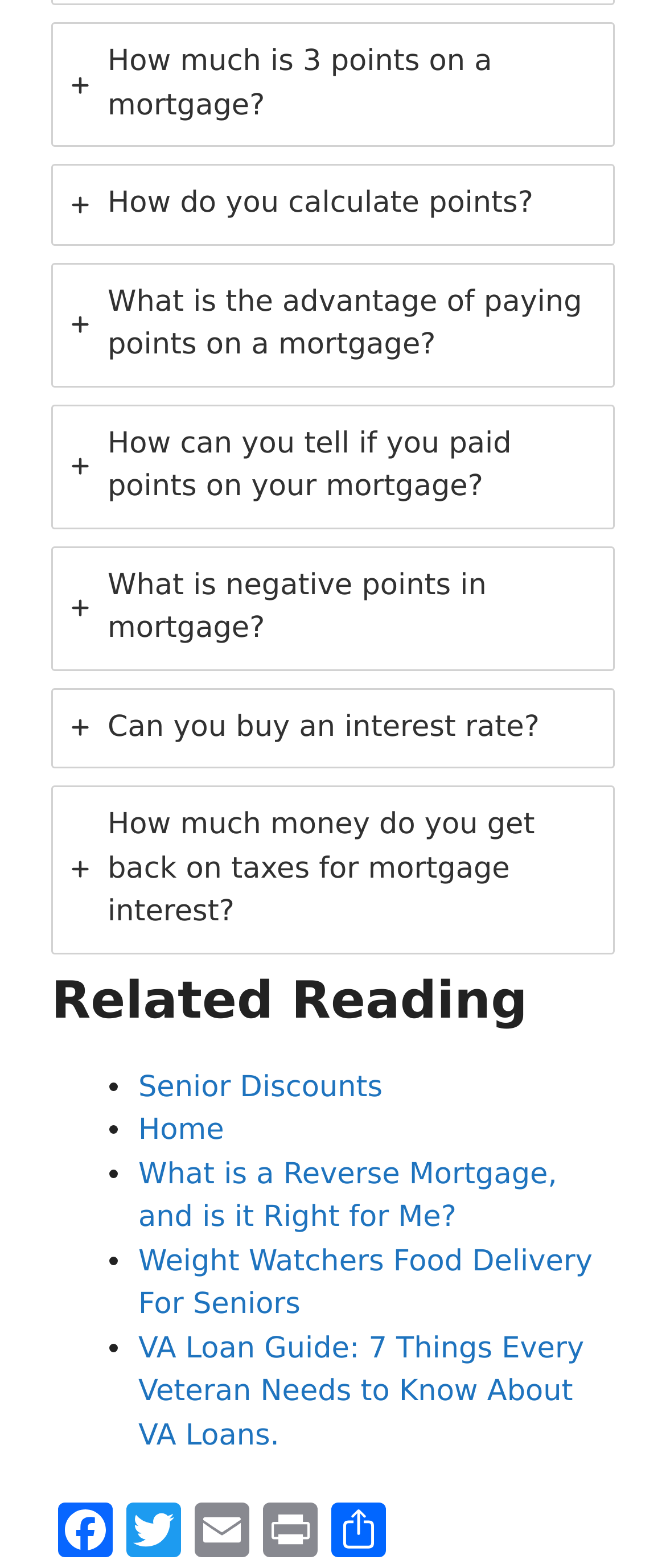Provide the bounding box coordinates for the area that should be clicked to complete the instruction: "Share the page".

[0.487, 0.958, 0.59, 0.998]